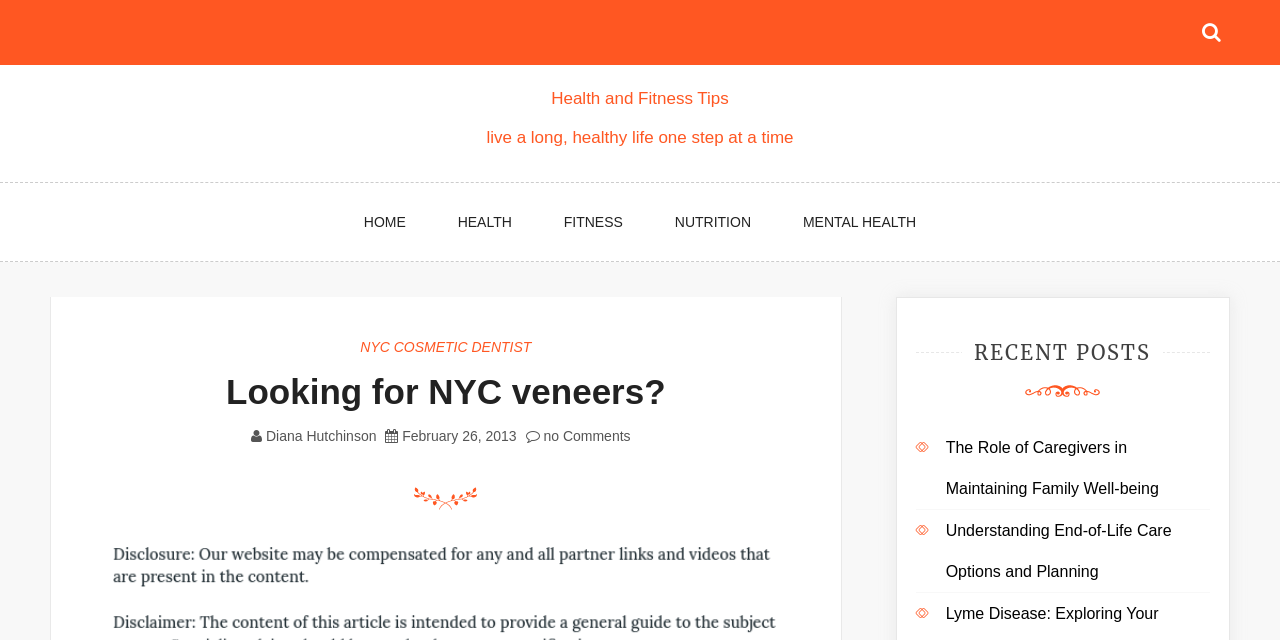Find the bounding box coordinates for the area that should be clicked to accomplish the instruction: "read about caregivers in maintaining family well-being".

[0.739, 0.686, 0.905, 0.776]